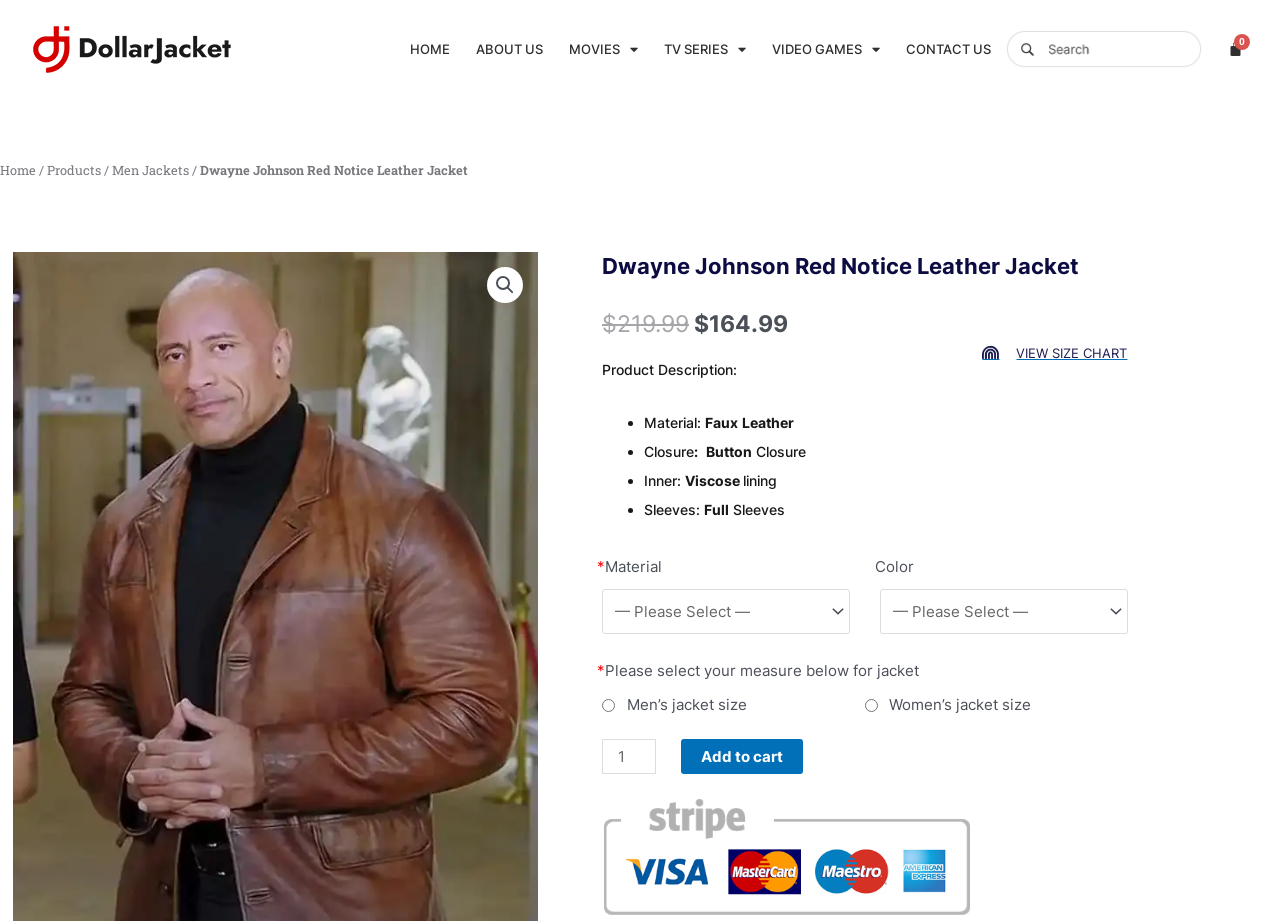Determine the bounding box coordinates of the region that needs to be clicked to achieve the task: "Select the material of the jacket".

[0.47, 0.64, 0.664, 0.688]